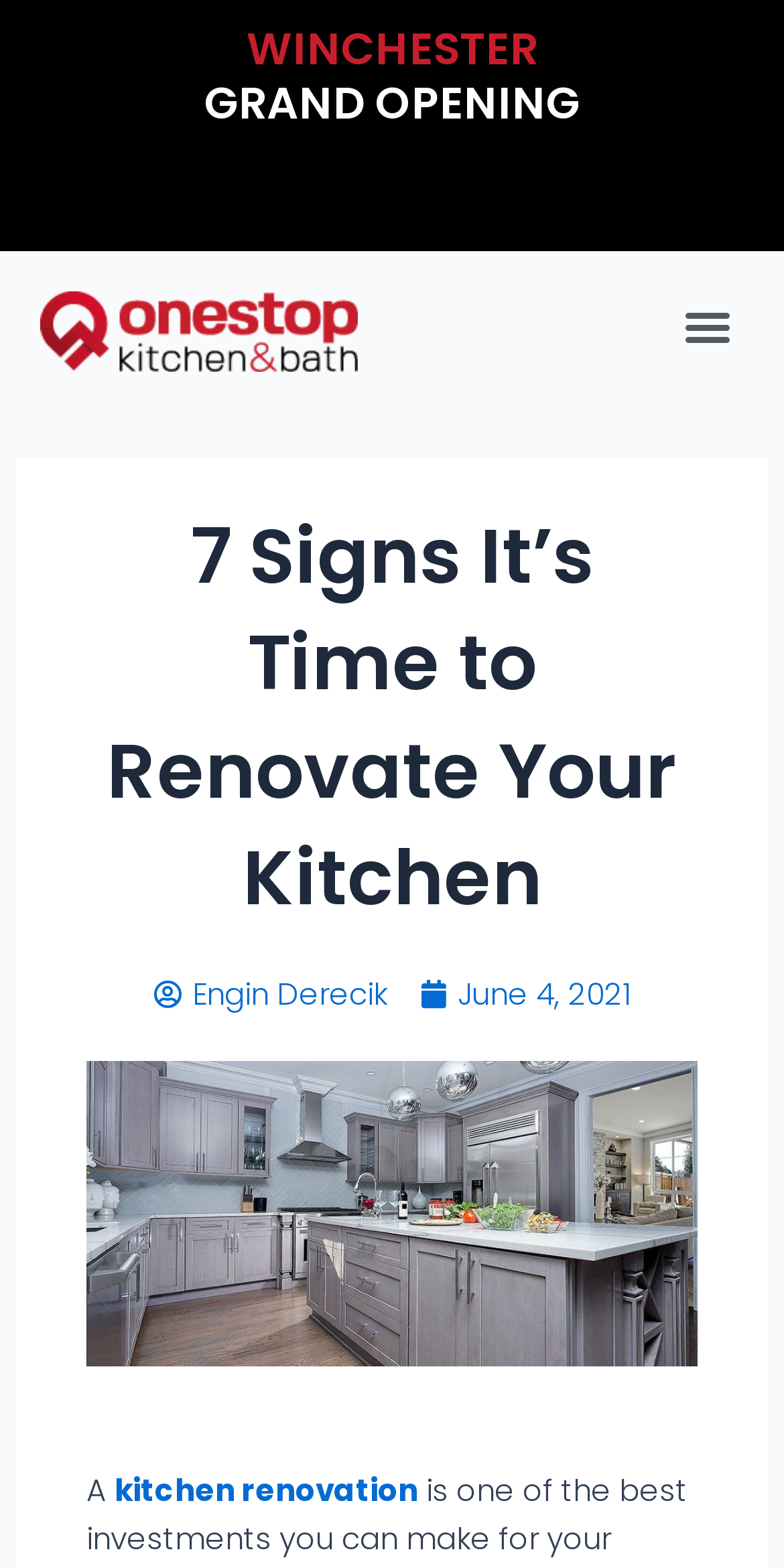What is the topic of the article?
Using the image, elaborate on the answer with as much detail as possible.

I found the topic by looking at the link text 'kitchen renovation' which is located at the bottom of the article.